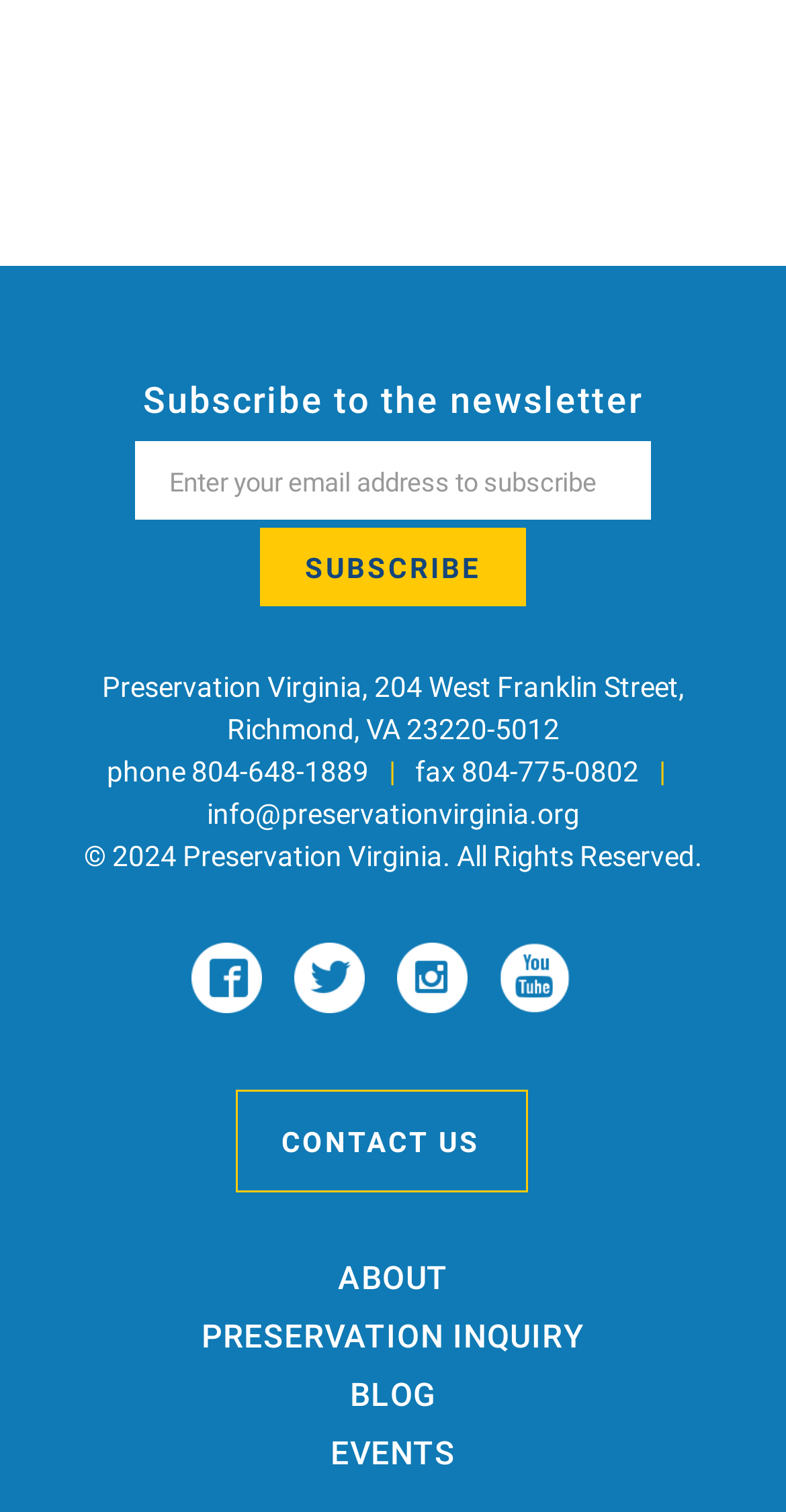What is the phone number of the organization?
By examining the image, provide a one-word or phrase answer.

804-648-1889